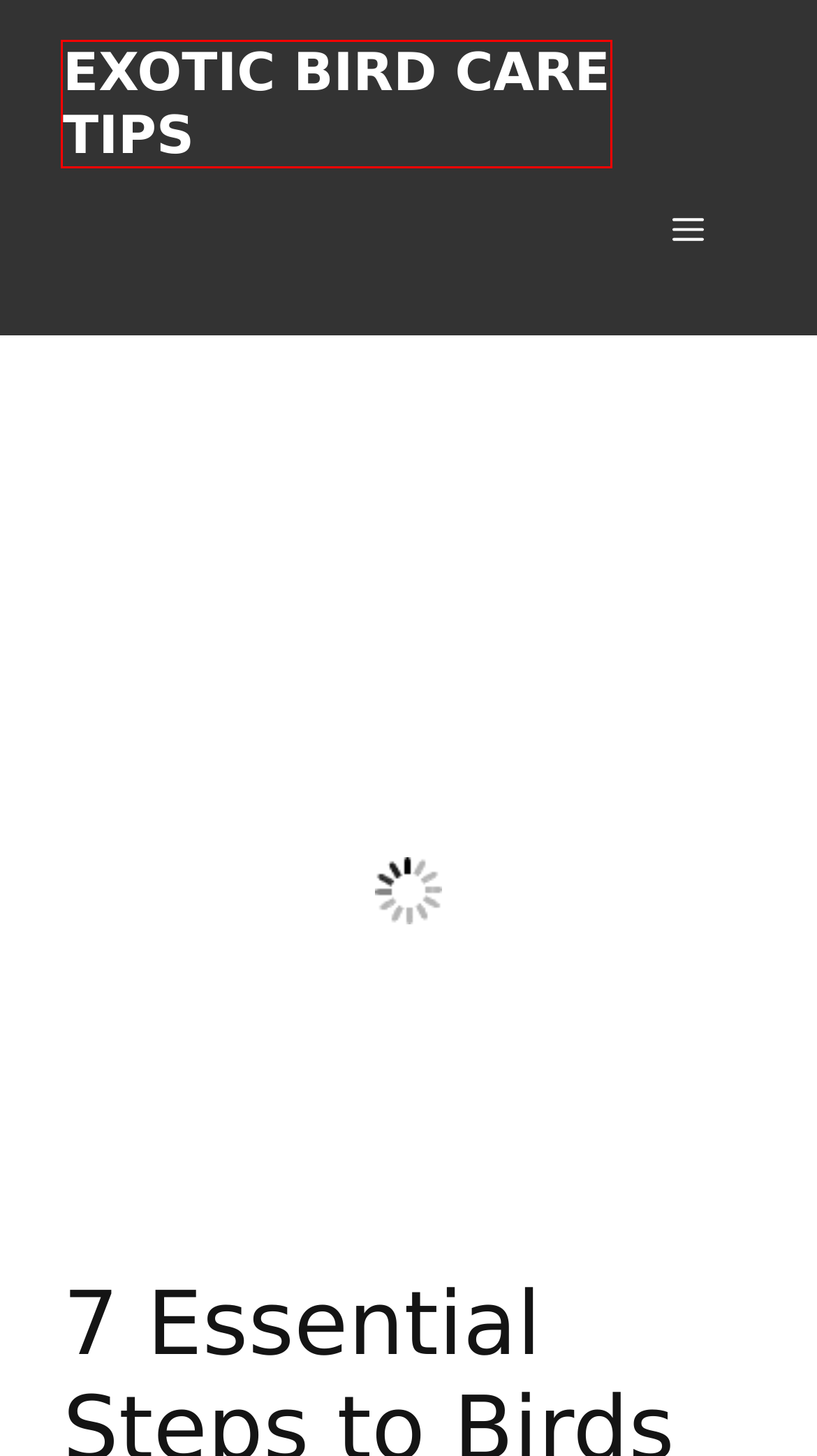Examine the webpage screenshot and identify the UI element enclosed in the red bounding box. Pick the webpage description that most accurately matches the new webpage after clicking the selected element. Here are the candidates:
A. Exotic Bird Care Tips - Welcome to Exotic Bird Care Tips
B. pet food - Exotic Bird Care Tips
C. breed bird - Exotic Bird Care Tips
D. Reptile care - Exotic Bird Care Tips
E. Mixed Breed Pet - Exotic Bird Care Tips
F. Blog - Exotic Bird Care Tips
G. bird cleaning - Exotic Bird Care Tips
H. pet care guide - Exotic Bird Care Tips

A